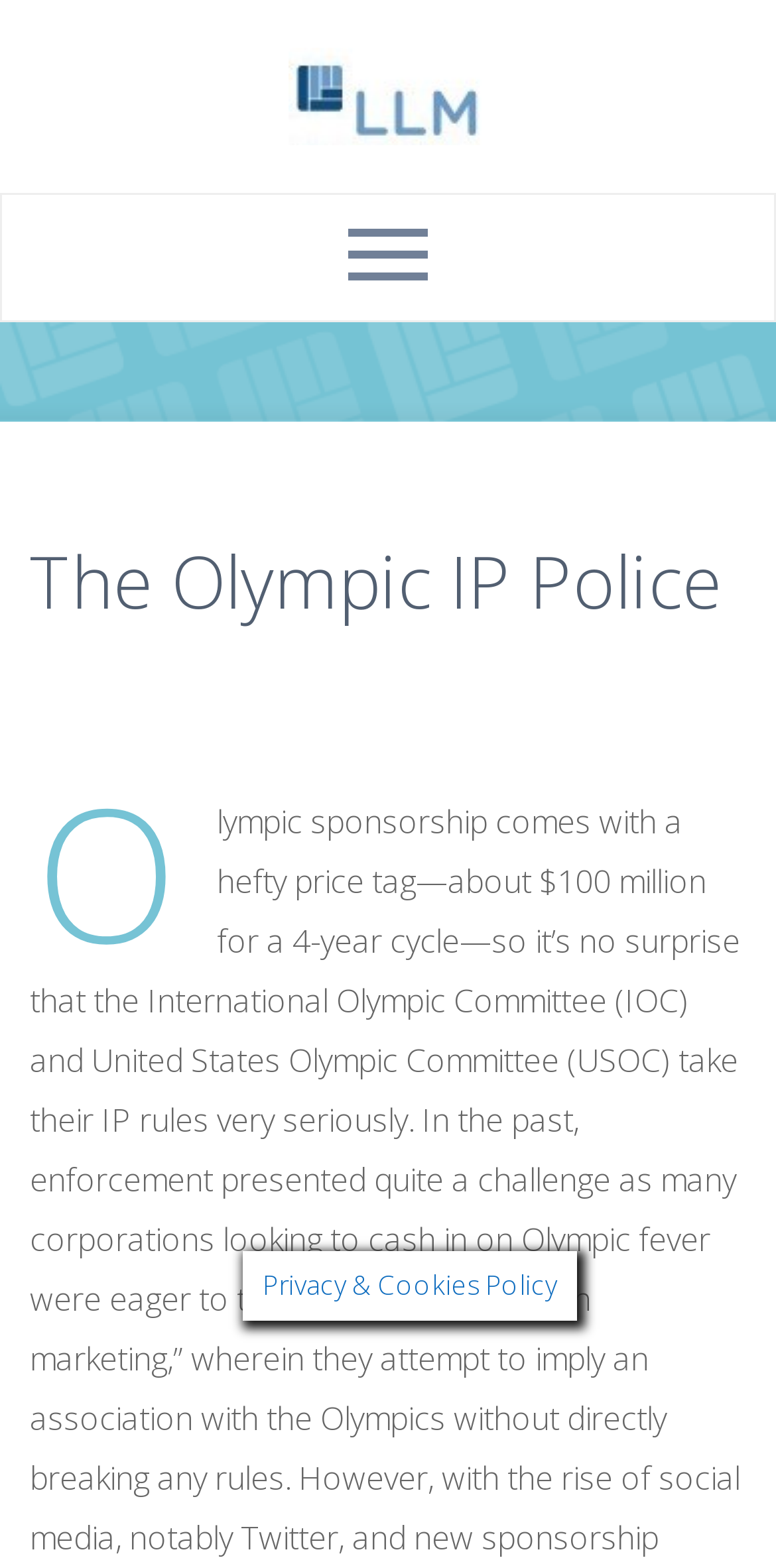Provide the bounding box coordinates for the UI element that is described by this text: "title="LLM Inc."". The coordinates should be in the form of four float numbers between 0 and 1: [left, top, right, bottom].

[0.372, 0.048, 0.628, 0.071]